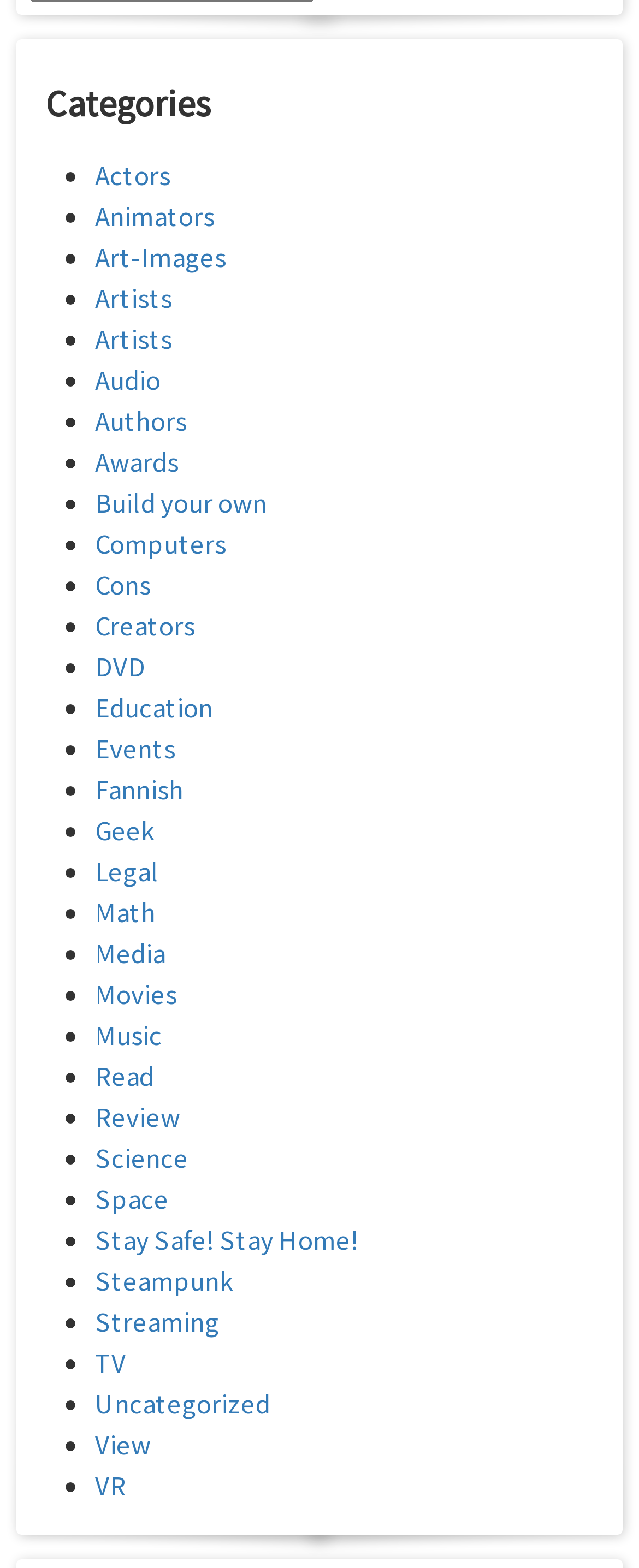From the webpage screenshot, identify the region described by TV. Provide the bounding box coordinates as (top-left x, top-left y, bottom-right x, bottom-right y), with each value being a floating point number between 0 and 1.

[0.149, 0.858, 0.197, 0.88]